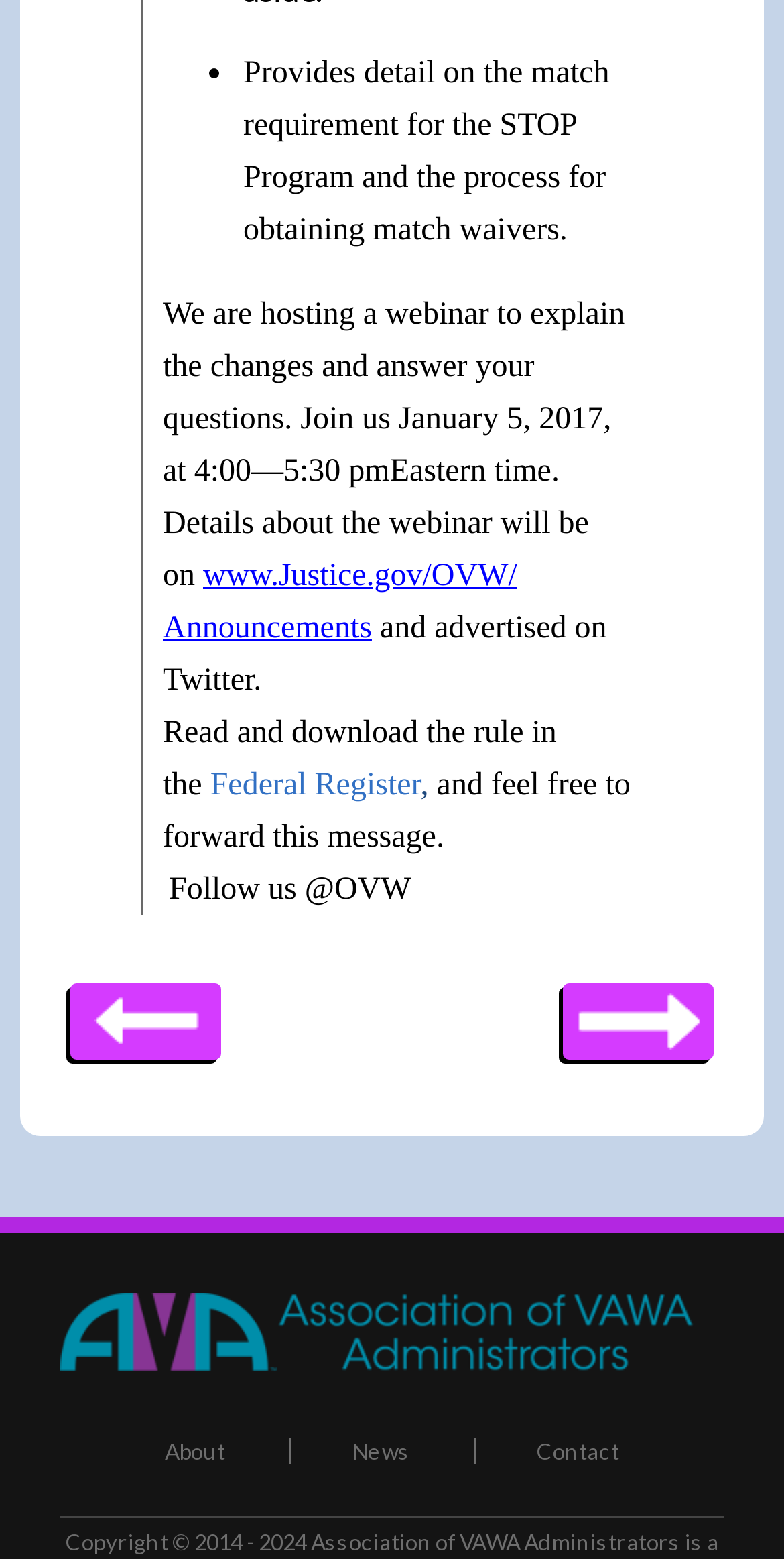Please identify the bounding box coordinates of the clickable area that will fulfill the following instruction: "Check the 'News' section". The coordinates should be in the format of four float numbers between 0 and 1, i.e., [left, top, right, bottom].

[0.449, 0.923, 0.523, 0.939]